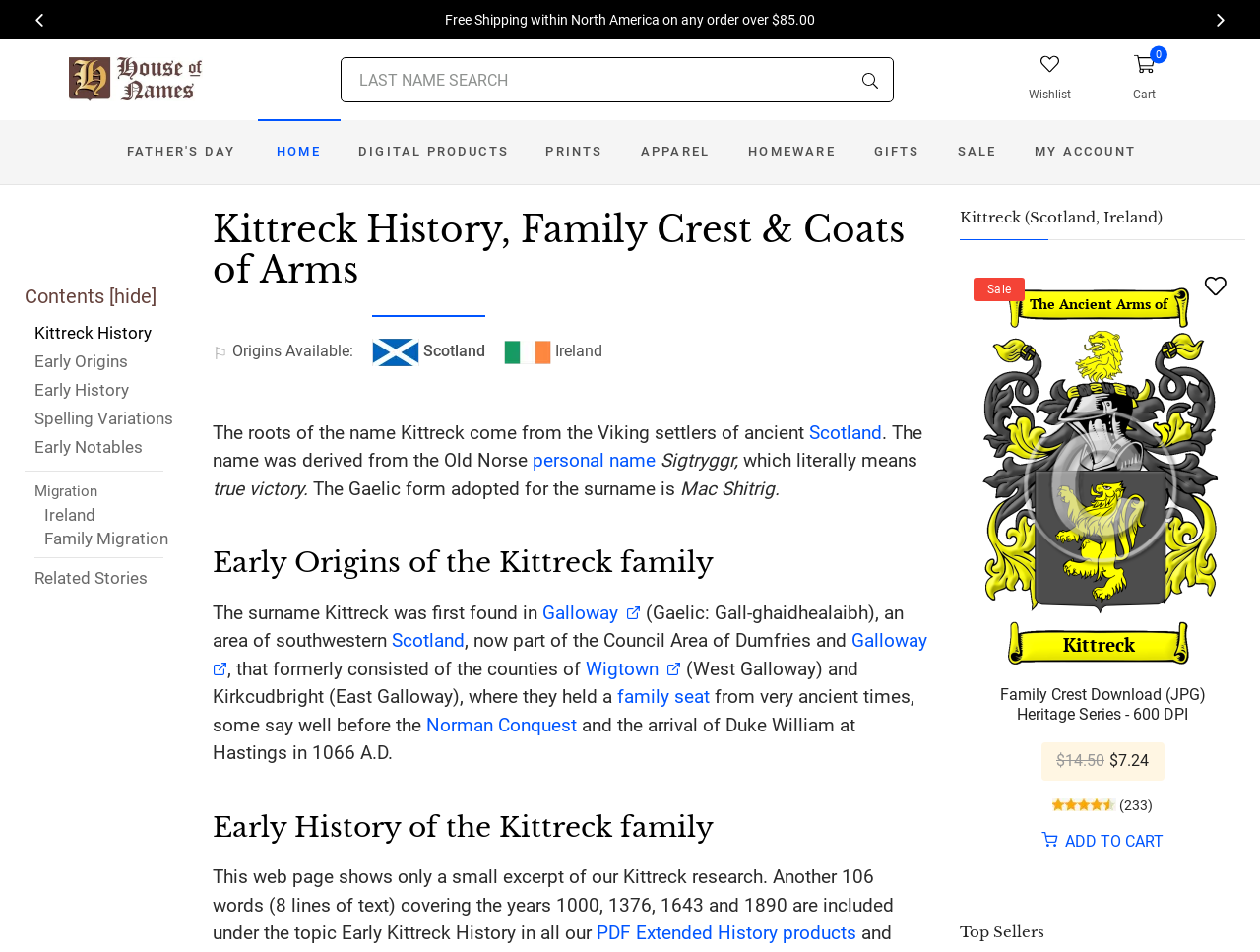Determine the bounding box coordinates of the region I should click to achieve the following instruction: "Explore the Kittreck History". Ensure the bounding box coordinates are four float numbers between 0 and 1, i.e., [left, top, right, bottom].

[0.02, 0.337, 0.138, 0.367]